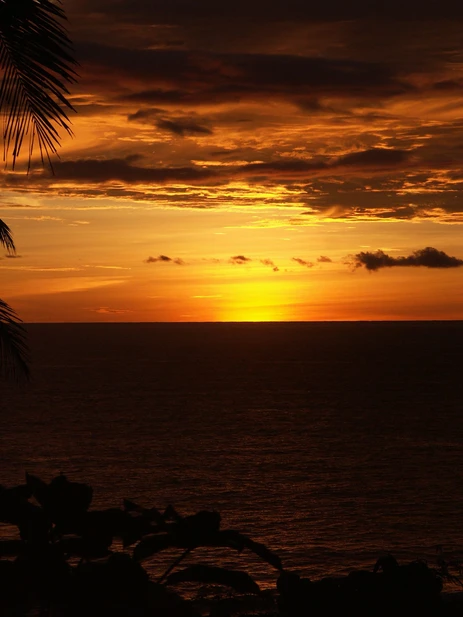What is reflected in the water?
Carefully analyze the image and provide a detailed answer to the question.

According to the caption, 'the horizon blends seamlessly into the water, reflecting the vibrant colors of the sky', implying that the water is reflecting the colors of the sky.